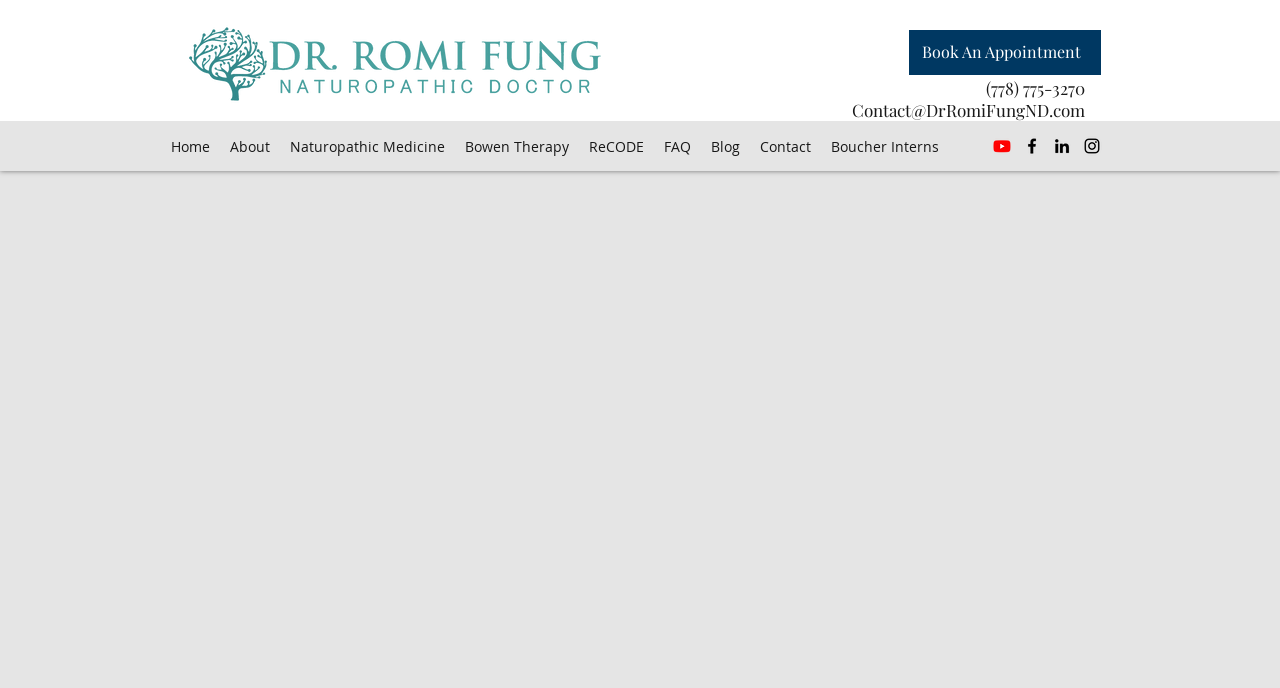Can you find the bounding box coordinates for the element that needs to be clicked to execute this instruction: "Book an appointment"? The coordinates should be given as four float numbers between 0 and 1, i.e., [left, top, right, bottom].

[0.71, 0.044, 0.86, 0.109]